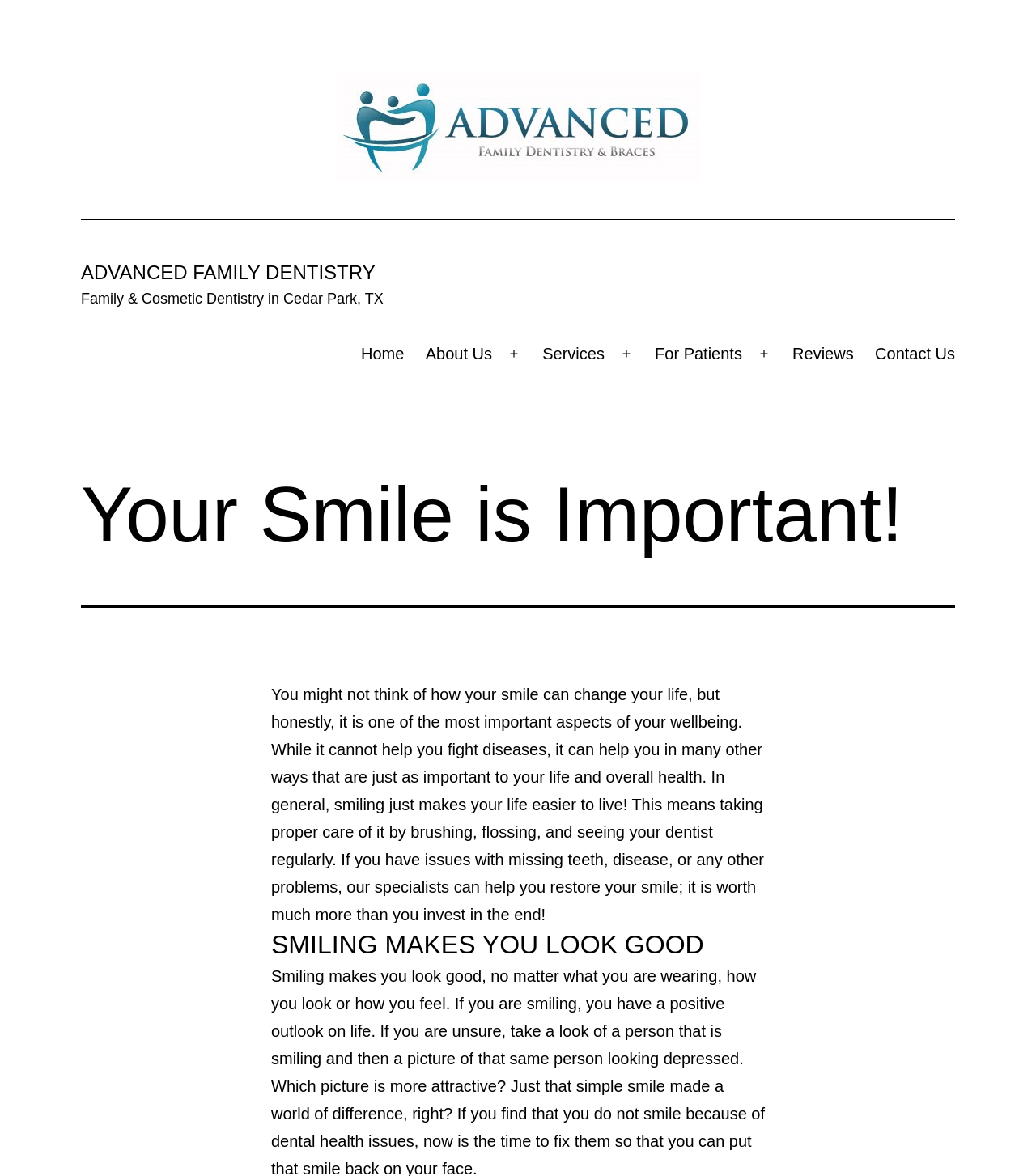Please provide the bounding box coordinate of the region that matches the element description: Open menu. Coordinates should be in the format (top-left x, top-left y, bottom-right x, bottom-right y) and all values should be between 0 and 1.

[0.72, 0.284, 0.755, 0.318]